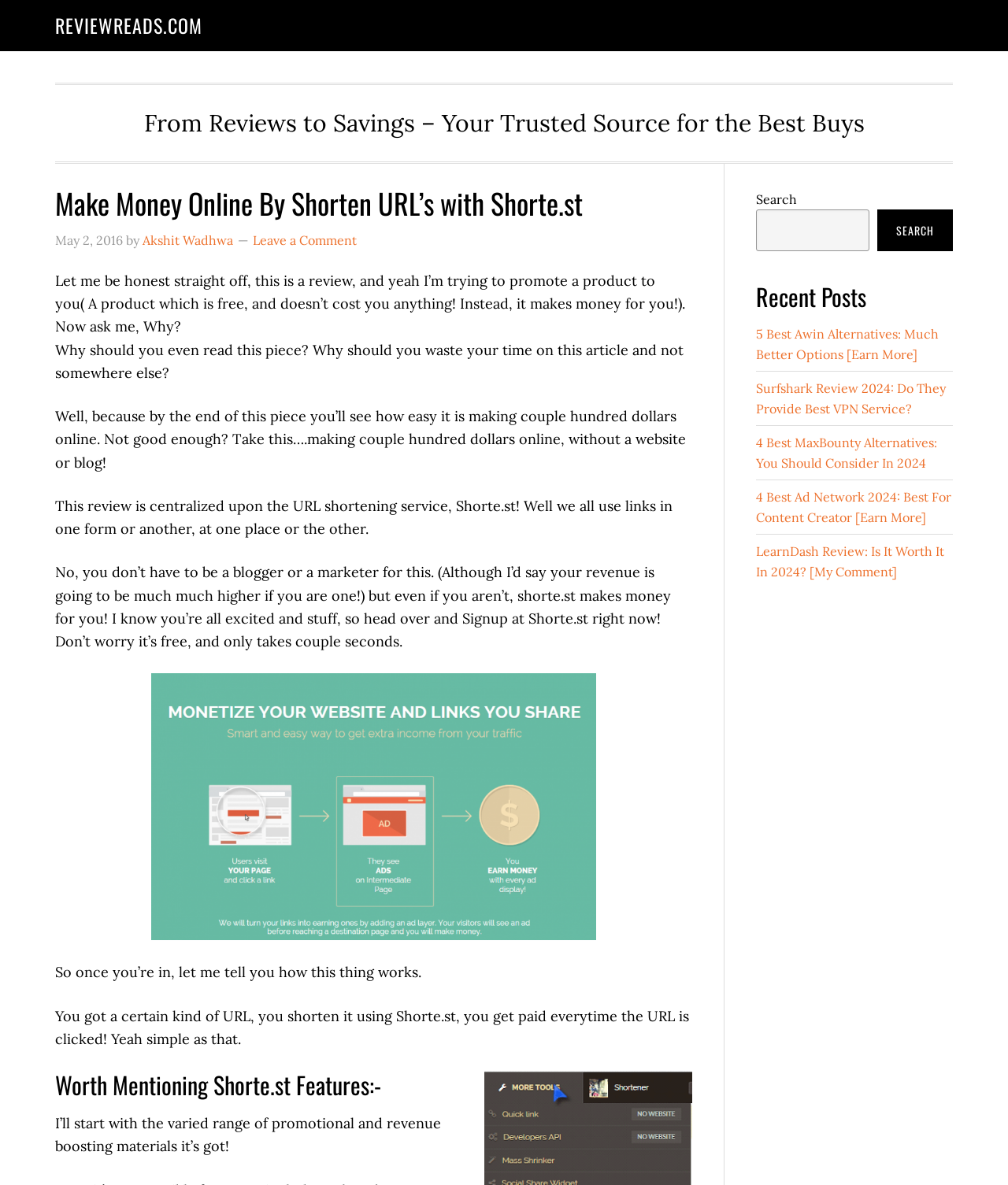Please reply to the following question with a single word or a short phrase:
What is the date of the article?

May 2, 2016